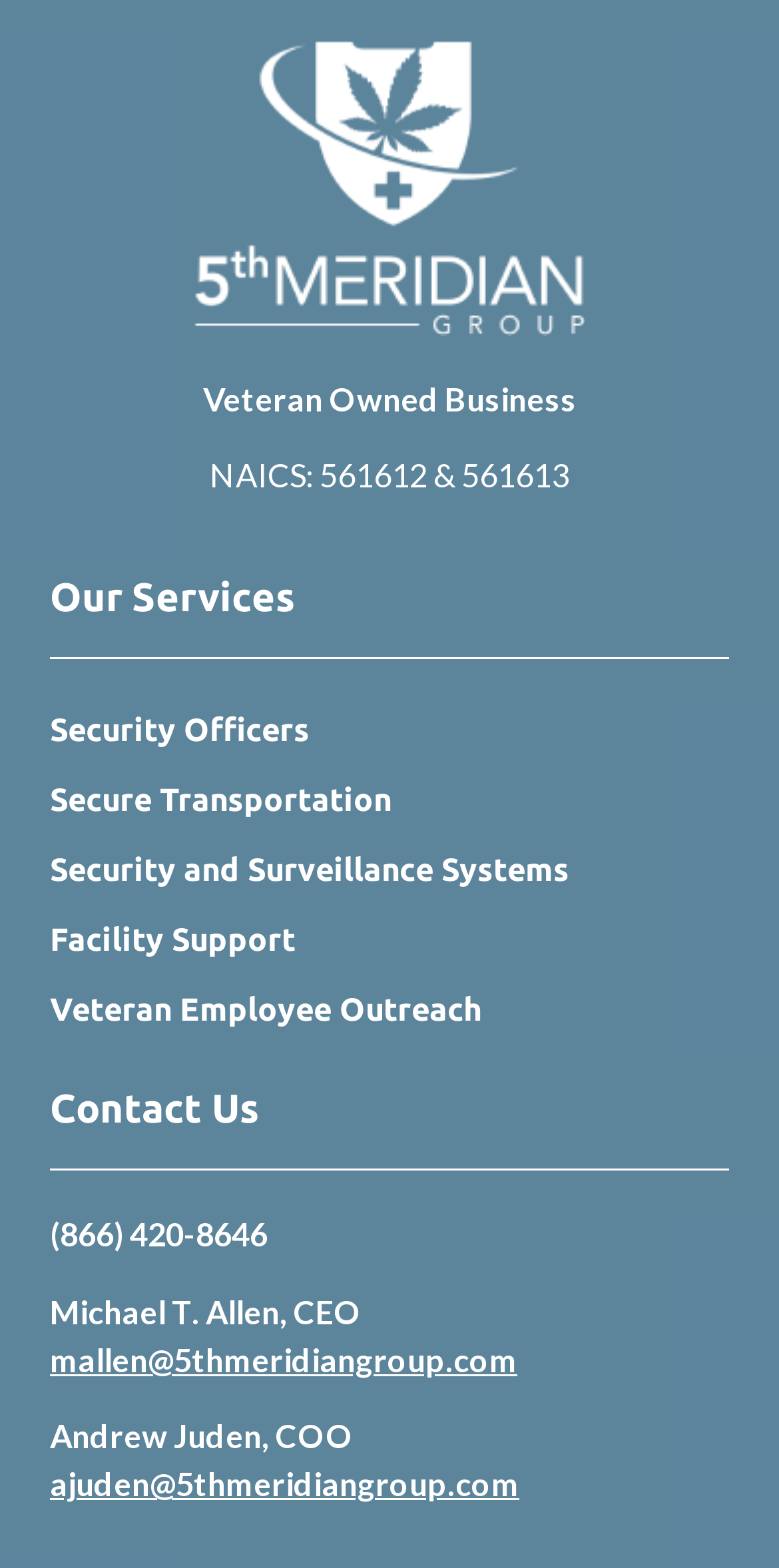Who is the CEO of the company?
With the help of the image, please provide a detailed response to the question.

The webpage lists the CEO's name as 'Michael T. Allen' under the 'Contact Us' section, which is a heading element on the webpage, and is displayed as a StaticText element.